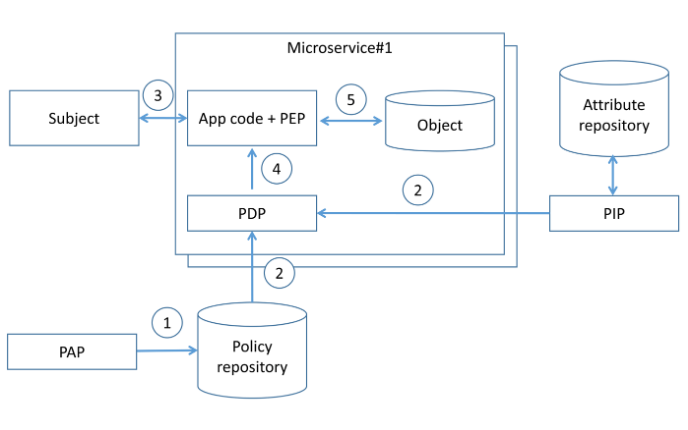List and describe all the prominent features within the image.

This diagram illustrates the "Centralized pattern with embedded policy decision point (PDP)" approach in a microservices architecture. At the heart of the system is **Microservice #1**, which interacts with a **Subject** (step 3) to enforce access control decisions. 

The process begins with the **Policy Administration Point (PAP)** (step 1) delivering access control rules stored in a **Policy repository** to the PDP. The PDP evaluates these rules against the inputs from the subject and the **Attribute repository**. 

Upon receiving an invocation (step 3), the **App code + Policy Enforcement Point (PEP)** within the microservice communicates with the PDP (step 4) to generate a policy decision based on the defined rules and attributes. This decision is then utilized to enforce authorization (step 5), determining whether the subject can access the requested **Object** (step 2). 

This diagram emphasizes the flow of information and decision-making among various components, highlighting the importance of efficient policy evaluation and the centralized management of access control rules at the microservice level.